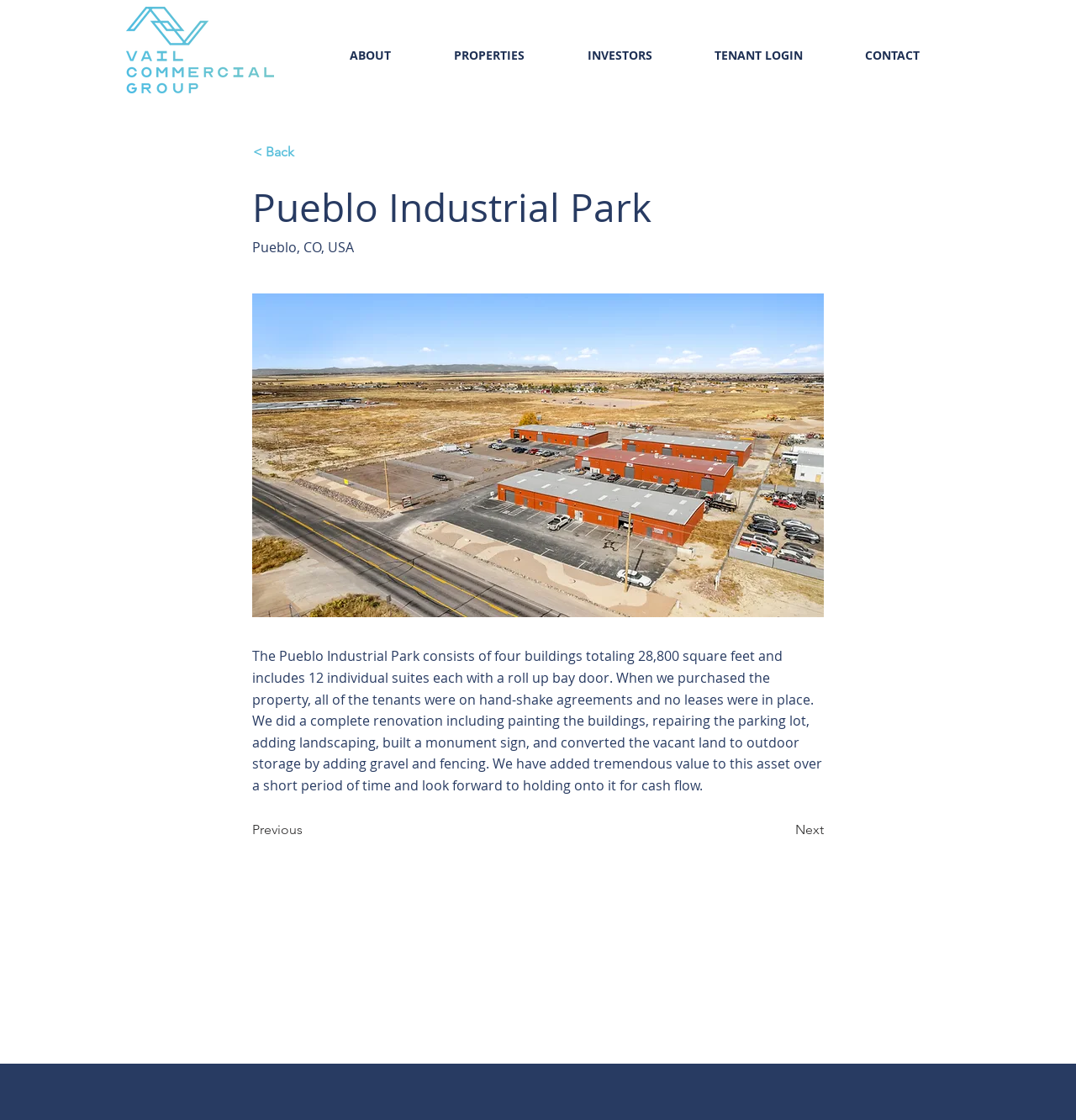What is the total square footage of Pueblo Industrial Park?
Using the image, elaborate on the answer with as much detail as possible.

The webpage description explicitly states 'The Pueblo Industrial Park consists of four buildings totaling 28,800 square feet...' which provides the total square footage of the park.